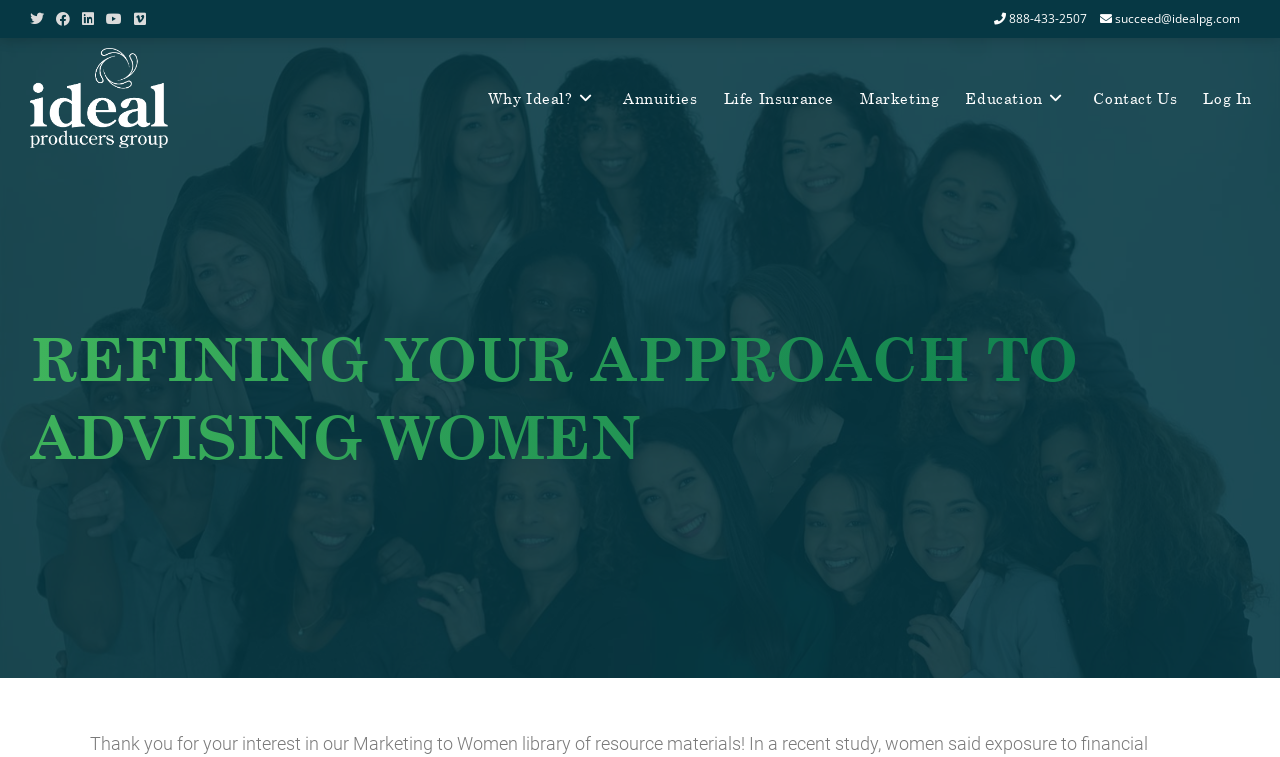Can you identify the bounding box coordinates of the clickable region needed to carry out this instruction: 'Contact Us'? The coordinates should be four float numbers within the range of 0 to 1, stated as [left, top, right, bottom].

[0.844, 0.063, 0.93, 0.195]